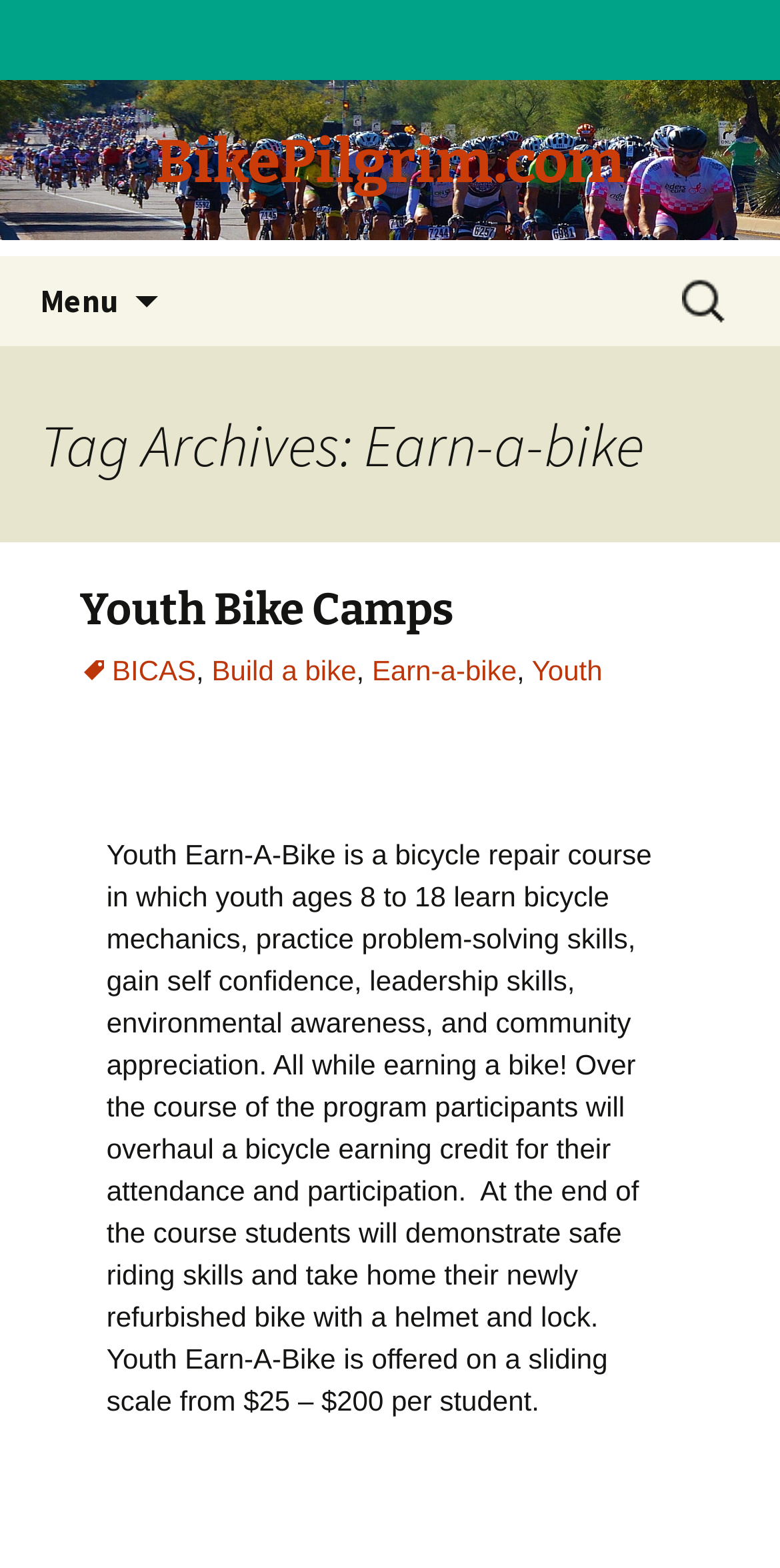Identify the bounding box of the UI element that matches this description: "Build a bike".

[0.271, 0.417, 0.457, 0.437]